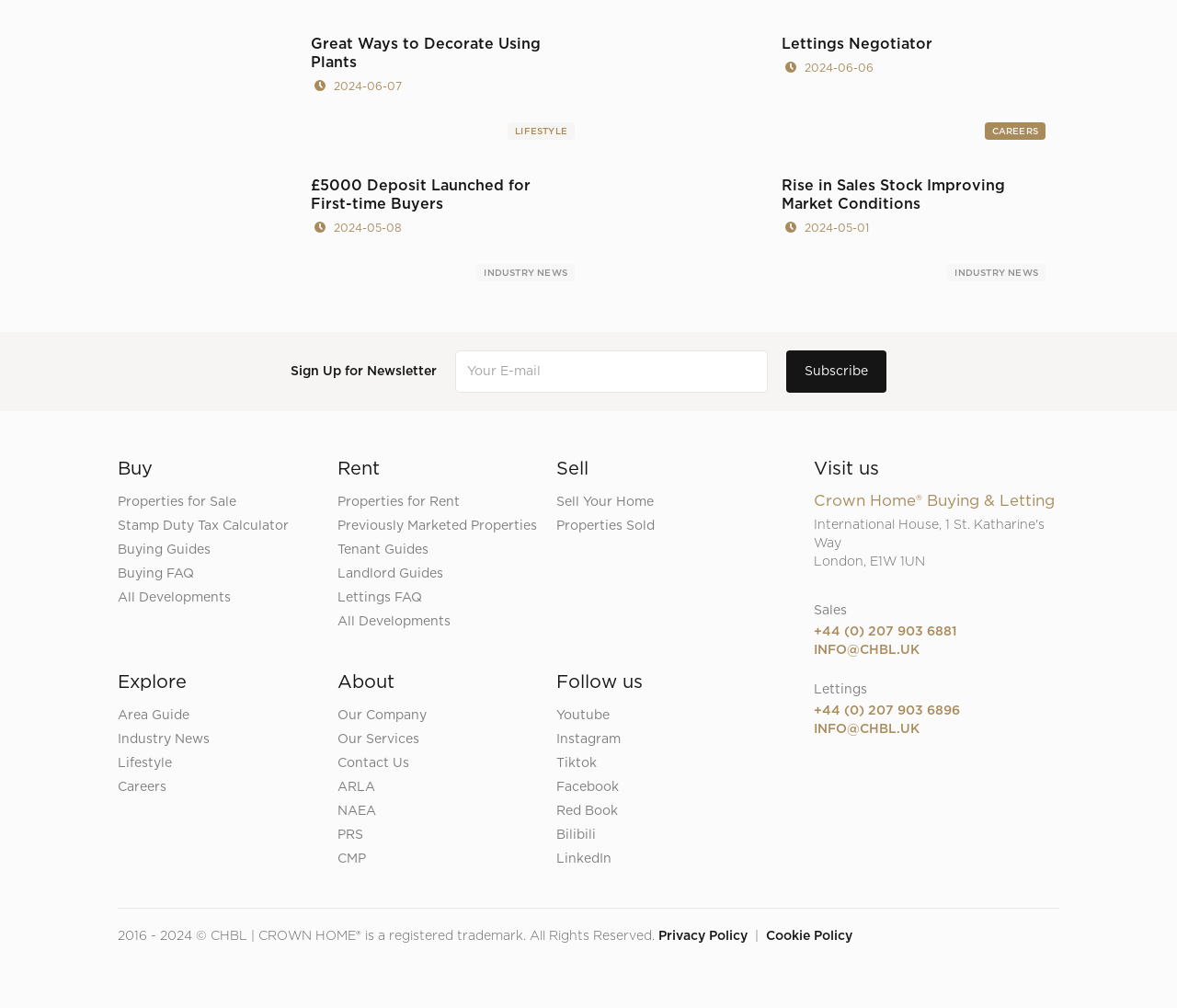Determine the bounding box coordinates of the clickable region to execute the instruction: "Learn about 'Refund Specialist'". The coordinates should be four float numbers between 0 and 1, denoted as [left, top, right, bottom].

None